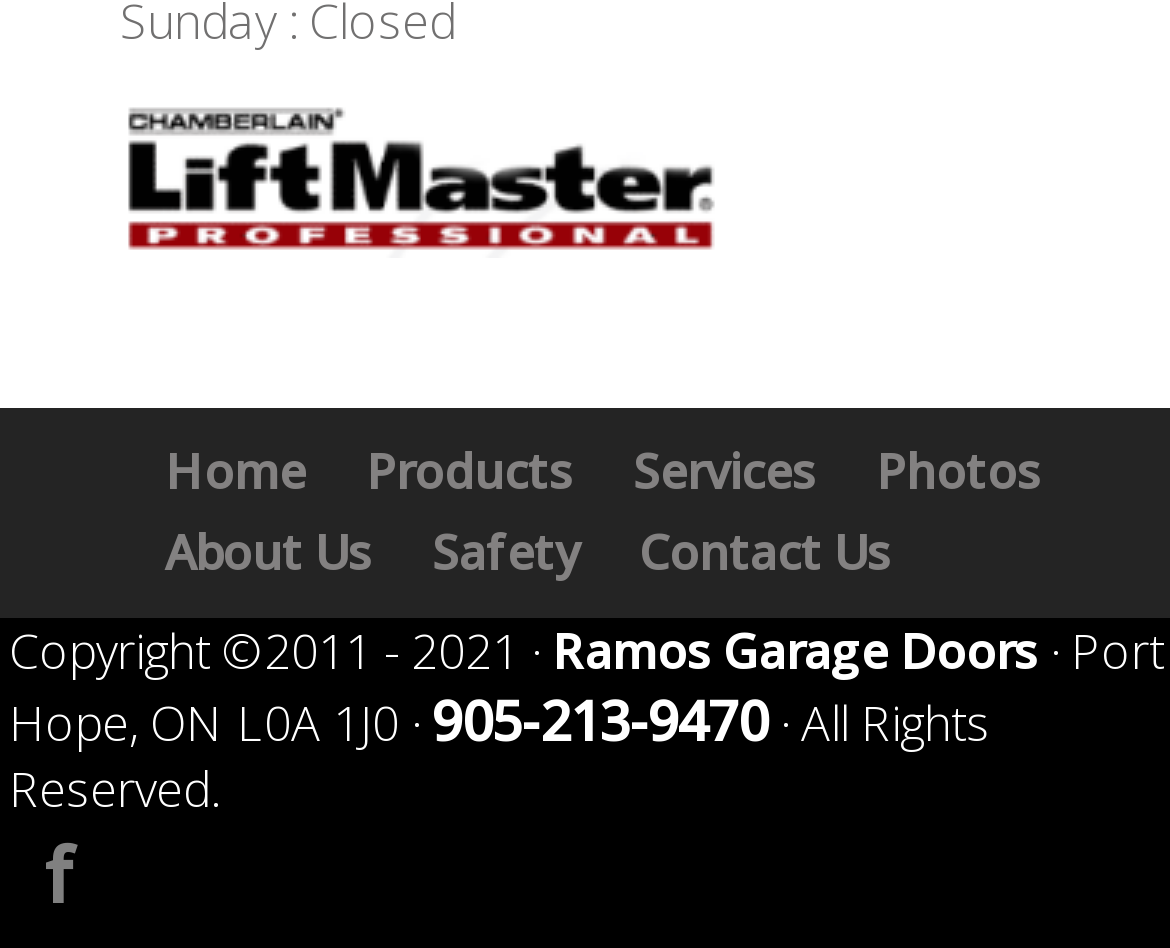What social media platform is linked?
Respond with a short answer, either a single word or a phrase, based on the image.

Facebook